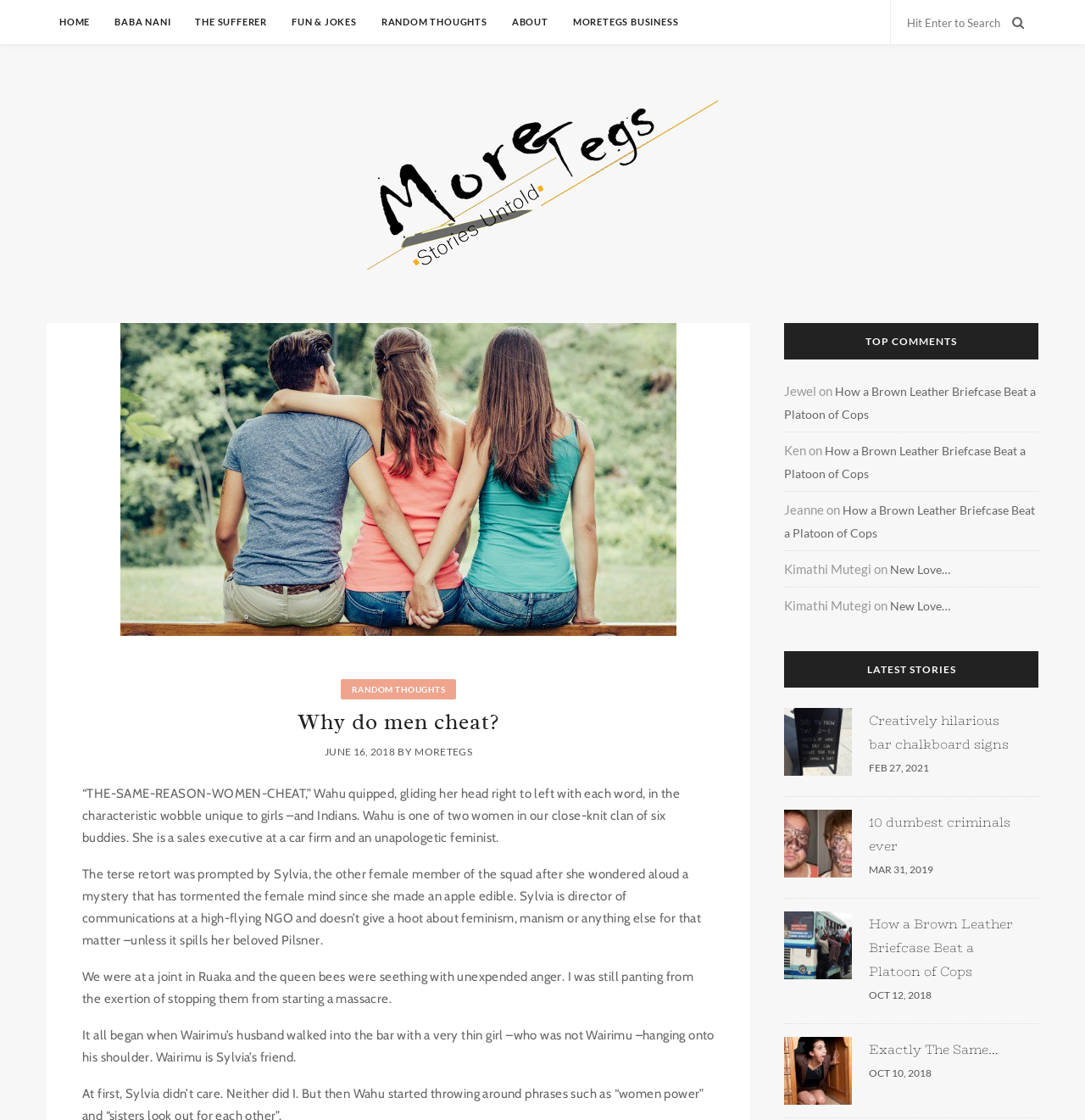Locate the bounding box coordinates of the clickable part needed for the task: "Search for something".

[0.833, 0.008, 0.93, 0.033]